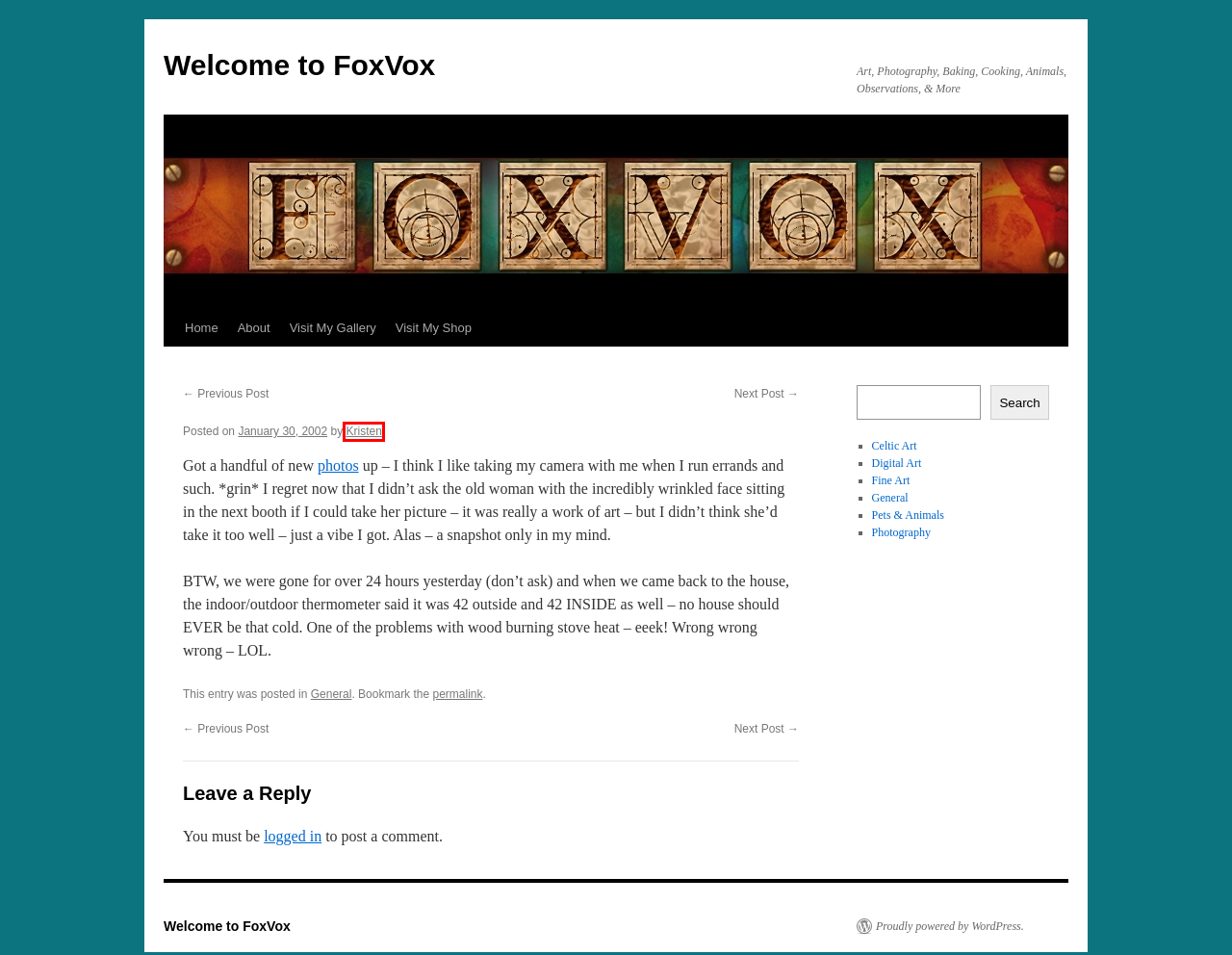Look at the screenshot of a webpage, where a red bounding box highlights an element. Select the best description that matches the new webpage after clicking the highlighted element. Here are the candidates:
A. Log In ‹ Welcome to FoxVox — WordPress
B. Kristen | Welcome to FoxVox
C. Photography | Welcome to FoxVox
D. Visit My Gallery | Welcome to FoxVox
E. Blog Tool, Publishing Platform, and CMS – WordPress.org
F. Visit My Shop | Welcome to FoxVox
G. General | Welcome to FoxVox
H. Celtic Art | Welcome to FoxVox

B